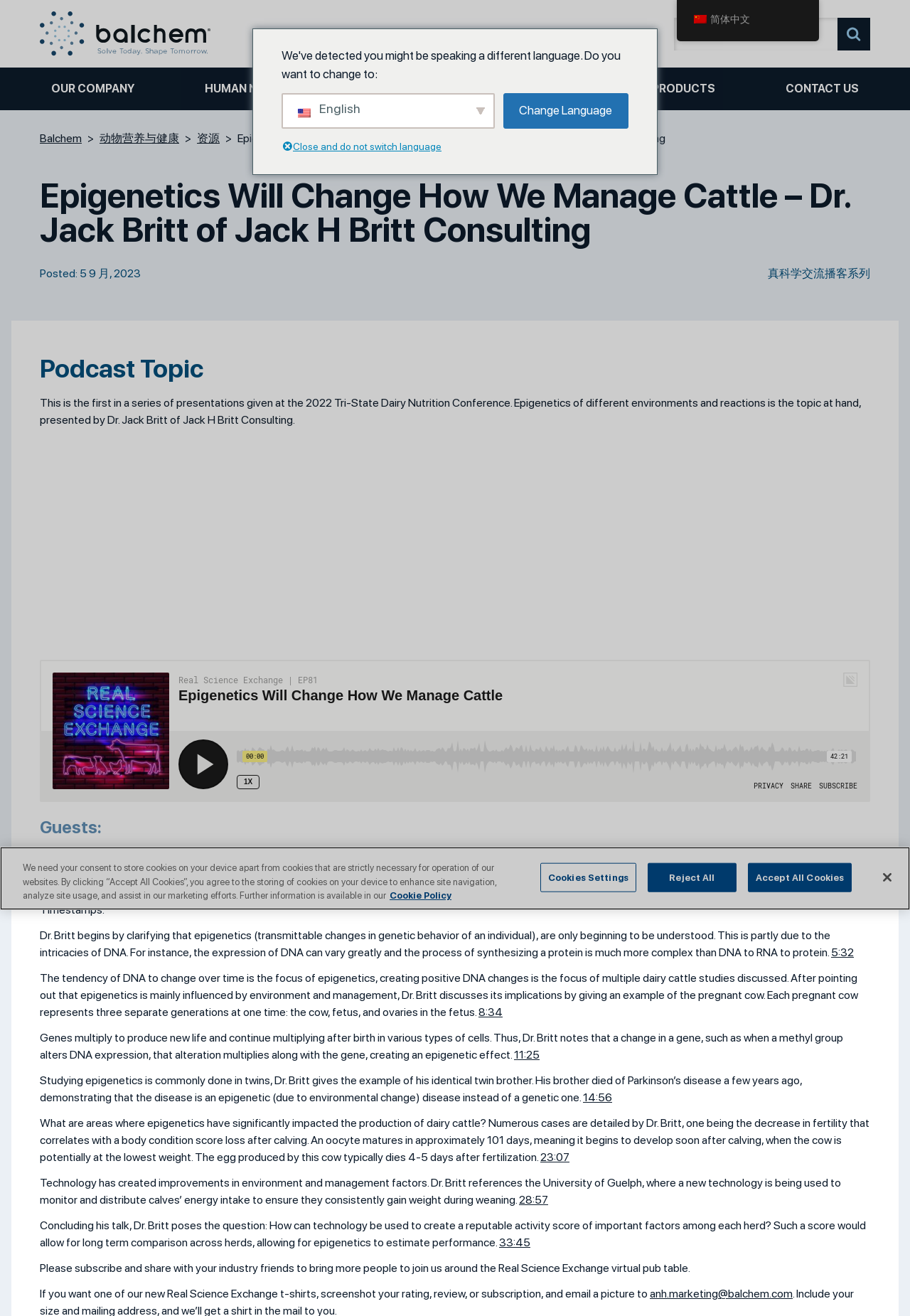Create a detailed description of the webpage's content and layout.

This webpage is about the Real Science Exchange Podcast, specifically an episode titled "Epigenetics Will Change How We Manage Cattle" featuring Dr. Jack Britt of Jack H Britt Consulting. 

At the top of the page, there is a search bar with a search button and a link to the company's website, Balchem. Below that, there are several links to different sections of the website, including "OUR COMPANY", "HUMAN NUTRITION & HEALTH", "动物营养与健康", "SPECIALTY PRODUCTS", and "CONTACT US". 

The main content of the page is divided into several sections. The first section is a heading that displays the title of the podcast episode. Below that, there is a brief description of the episode, followed by a link to a related podcast series. 

The next section is a figure that contains an iframe with the podcast episode. Below that, there is a section with the title "Guests:" and a brief description of Dr. Jack Britt. 

The main content of the episode is divided into several sections, each with a timestamp and a brief summary of the topic discussed. The topics range from the basics of epigenetics to its applications in dairy cattle production. 

At the bottom of the page, there is a section with links to subscribe and share the podcast, as well as a call to action to email a screenshot of a rating or review to receive a Real Science Exchange t-shirt. 

On the right side of the page, there is a language selection menu with options for English, Chinese, and other languages. 

Finally, at the bottom of the page, there is a cookie banner with options to accept or reject cookies, as well as a link to more information about the website's cookie policy.